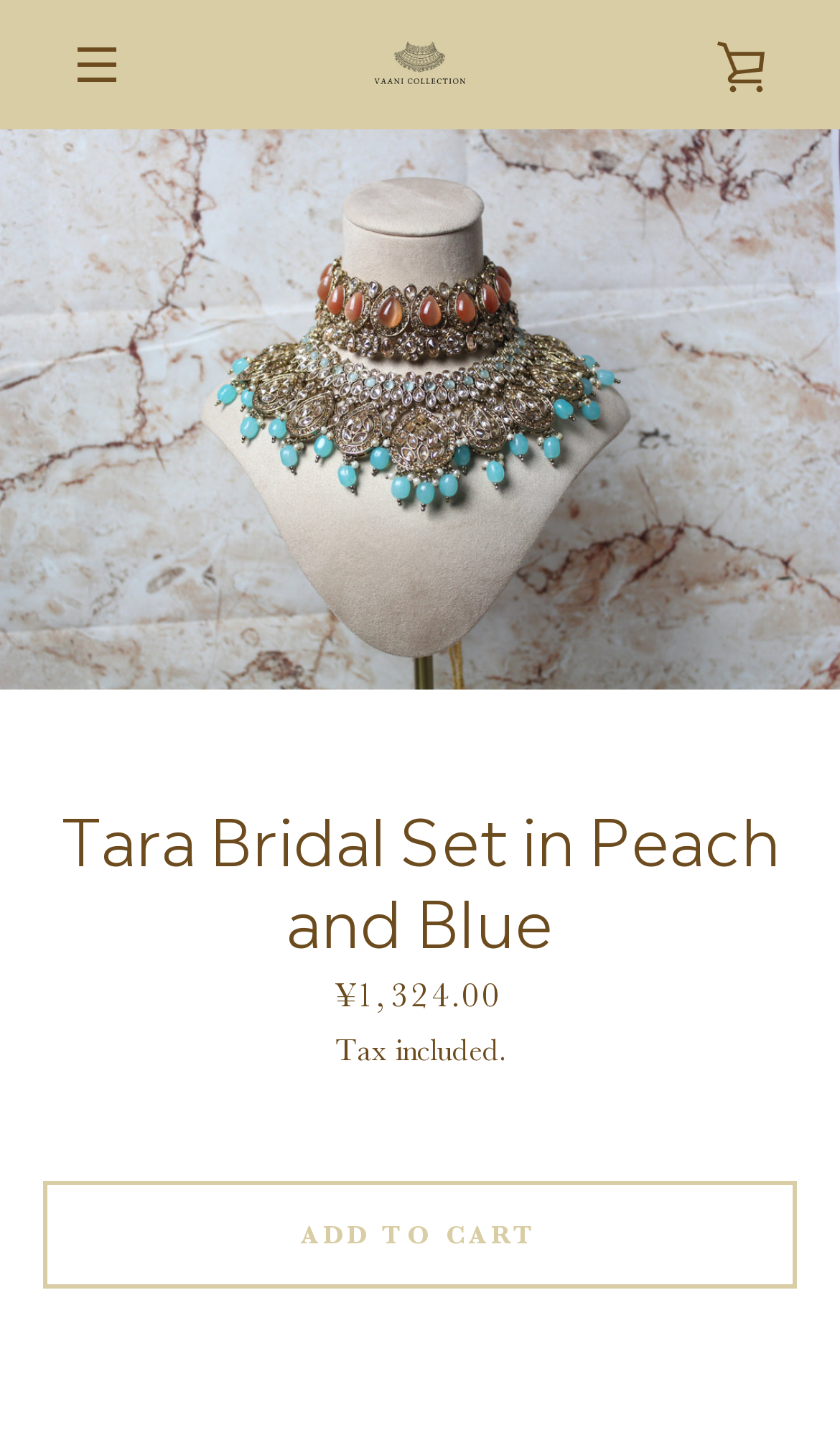What is the price of the bridal set?
Look at the image and respond with a one-word or short-phrase answer.

¥1,324.00